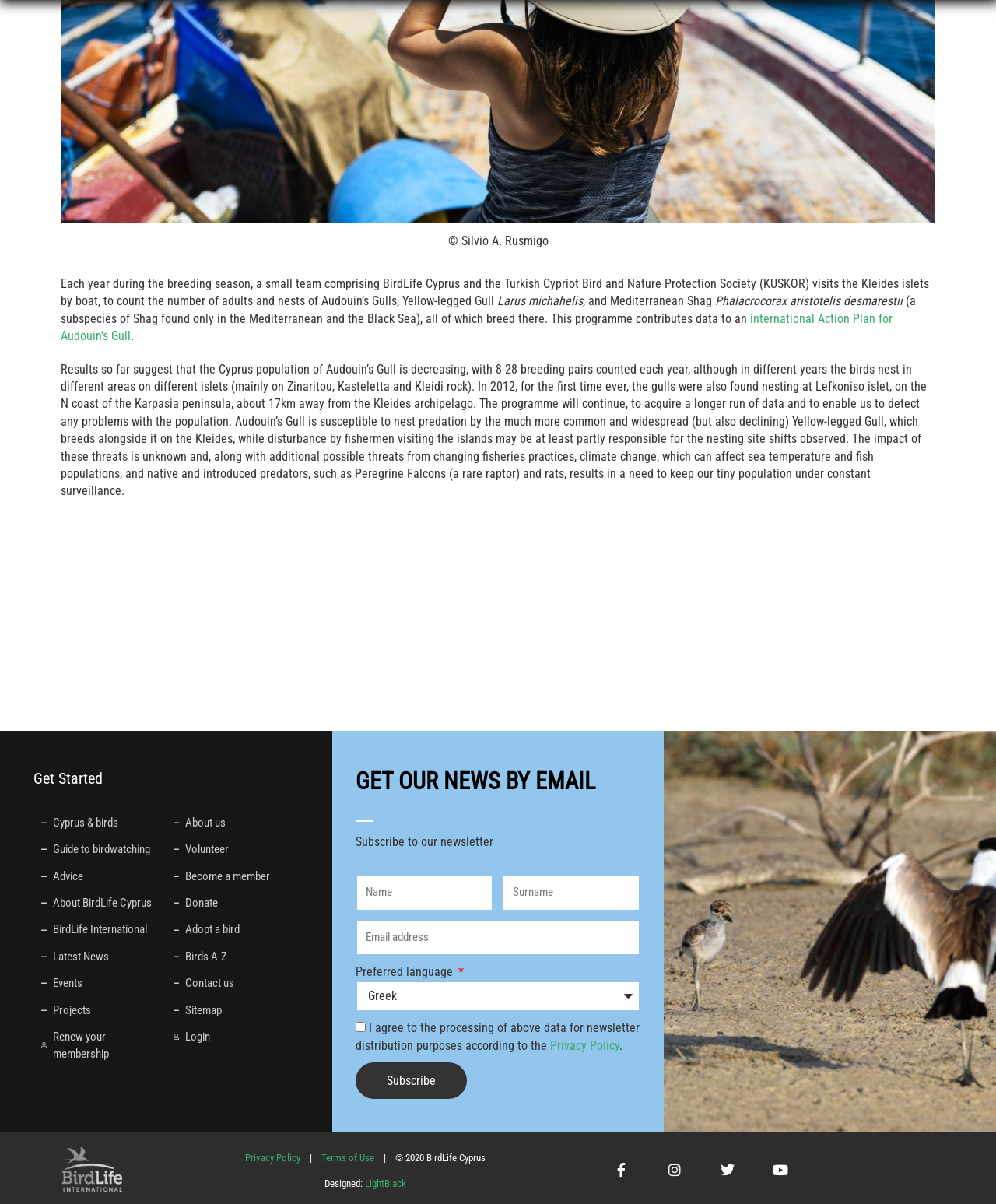Answer the question with a brief word or phrase:
What is the theme of this webpage?

Bird conservation